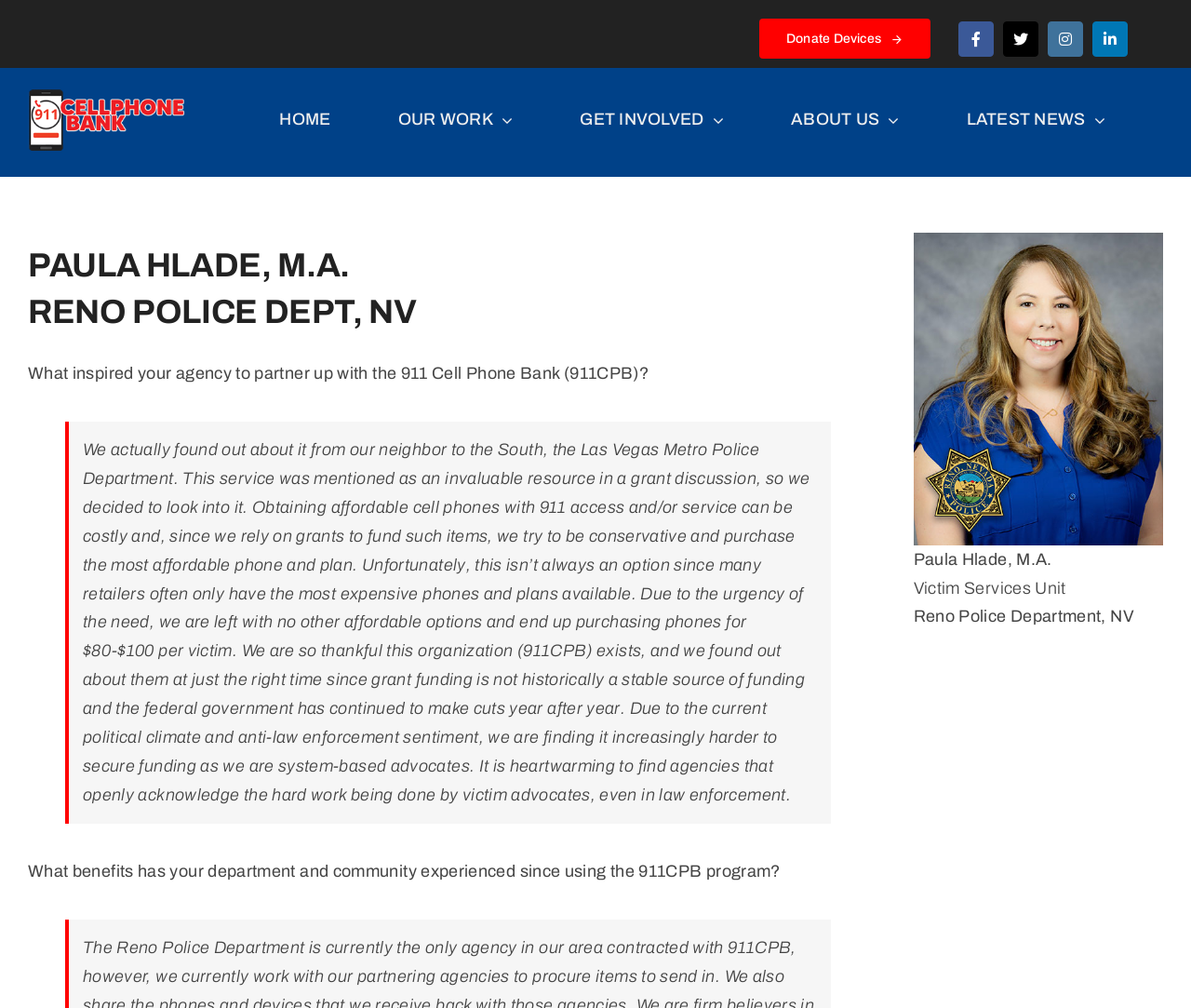Answer the following in one word or a short phrase: 
How much did the Reno Police Department used to pay for phones per victim?

$80-$100